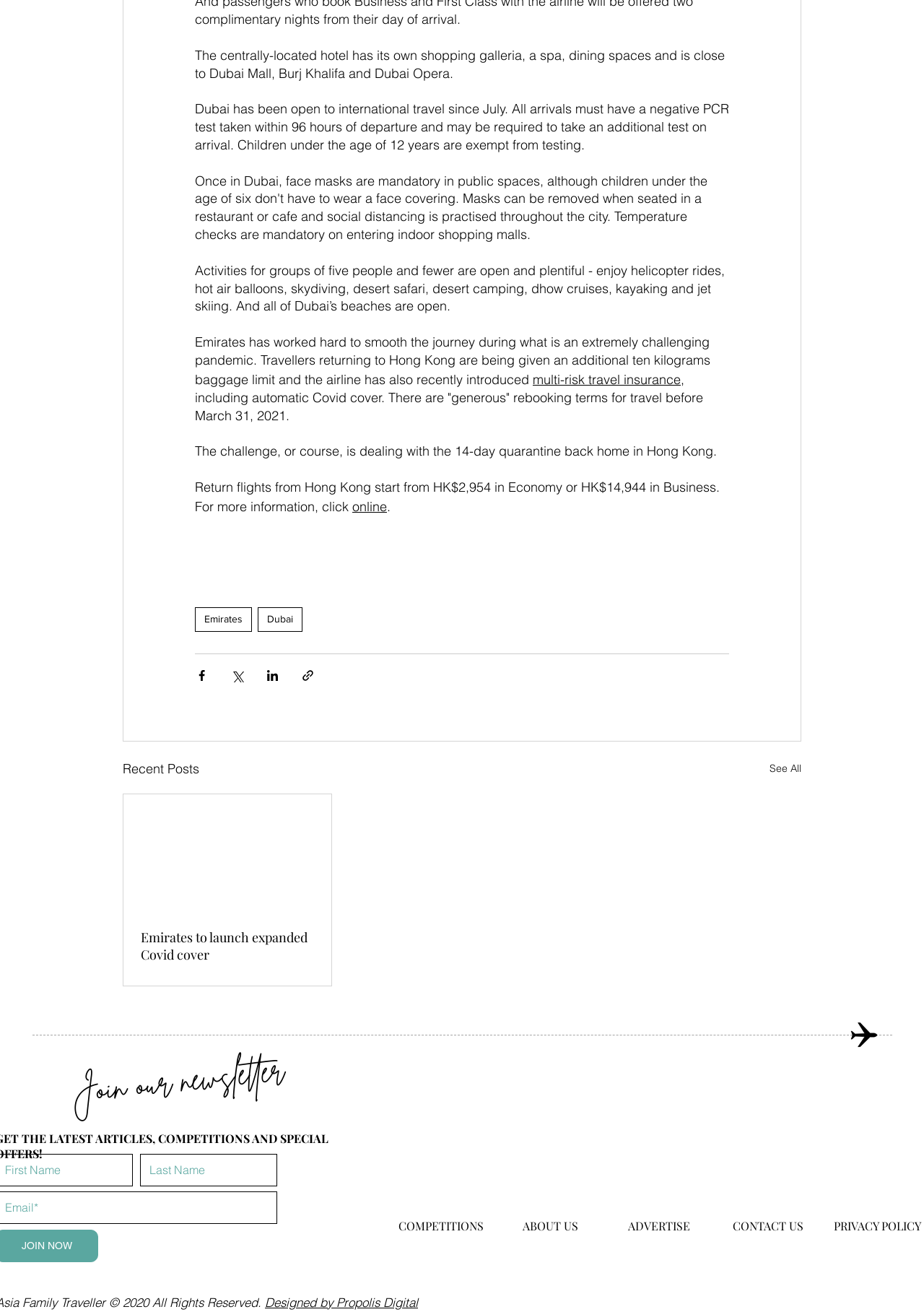Find the bounding box coordinates for the area that must be clicked to perform this action: "Click on 'Emirates' to learn more".

[0.211, 0.463, 0.273, 0.481]